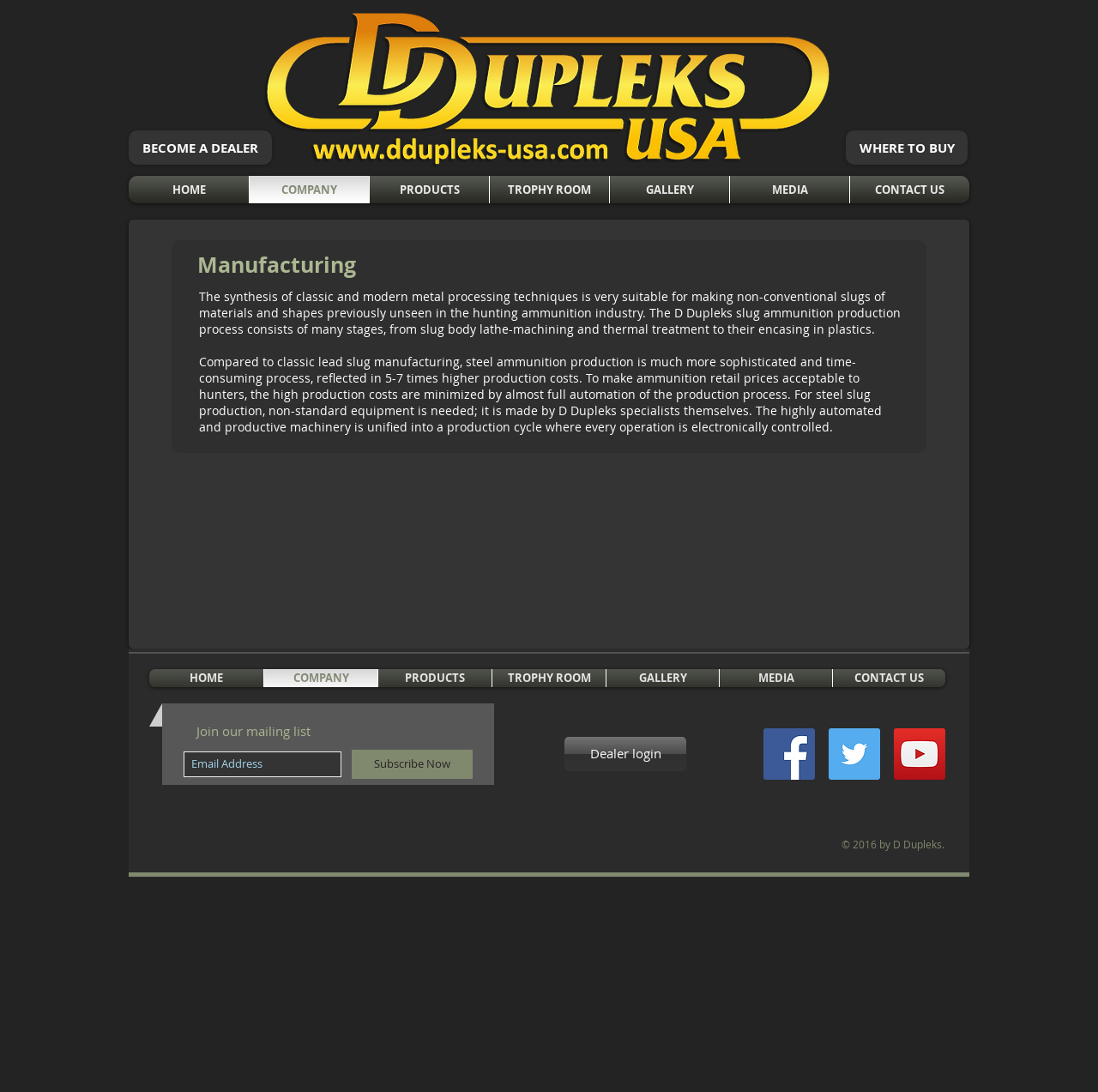Based on the element description: "CONTACT US", identify the bounding box coordinates for this UI element. The coordinates must be four float numbers between 0 and 1, listed as [left, top, right, bottom].

[0.762, 0.613, 0.857, 0.629]